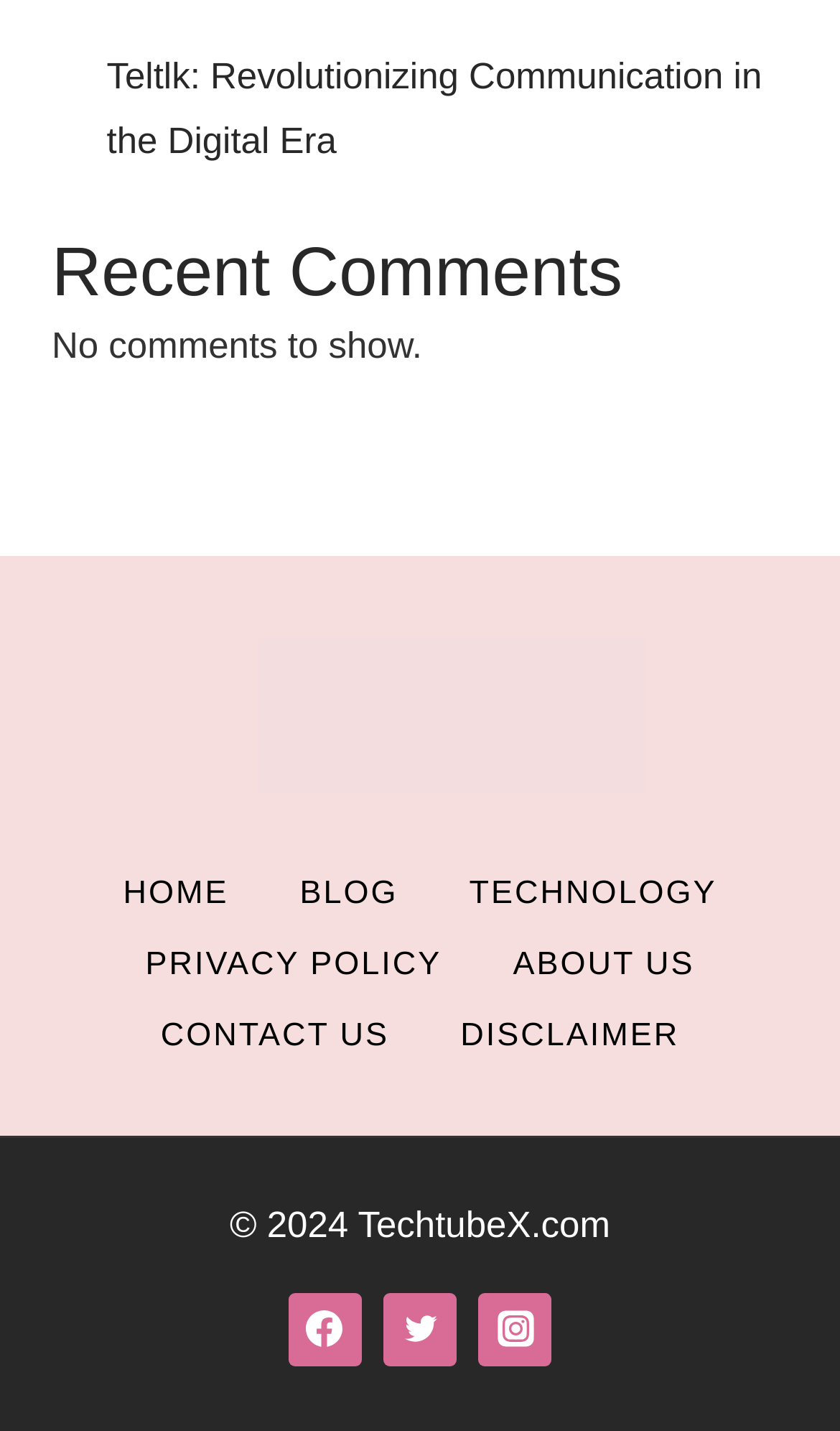Kindly respond to the following question with a single word or a brief phrase: 
What is the name of the website?

TechtubeX